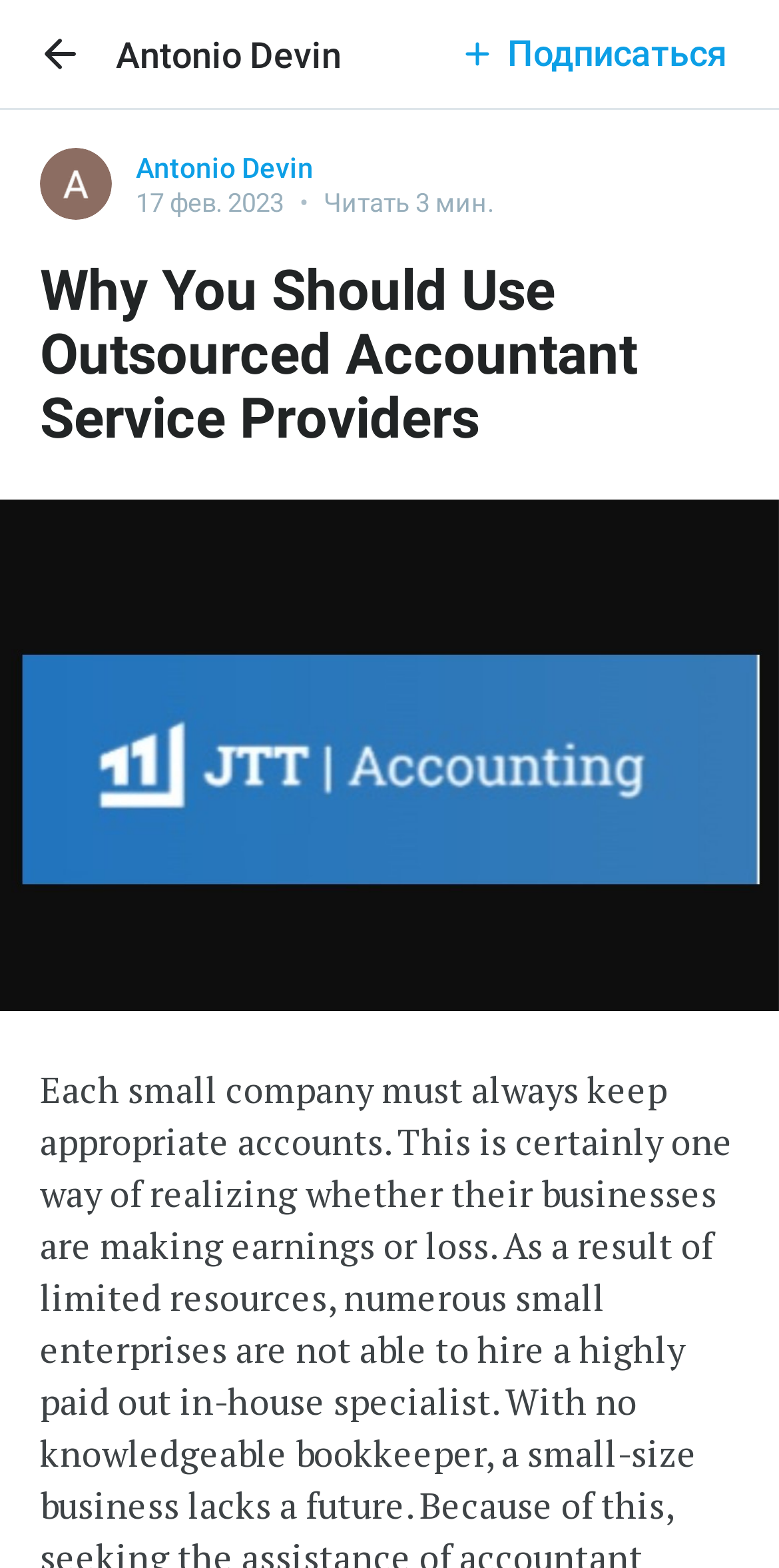Create a full and detailed caption for the entire webpage.

The webpage appears to be a blog post or article titled "Why You Should Use Outsourced Accountant Service Providers" by Antonio Devin. At the top left corner, there is a button with an accompanying image. On the top right corner, there is another button labeled "Подписаться" (which means "Subscribe" in Russian) with an image next to it.

Below the top section, there is a header area that spans the entire width of the page. It contains a link to the author's profile, Antonio Devin, with a small image of the author. Next to the author's link, there is a heading with the author's name, followed by a timestamp indicating the post was published on February 17, 2023, and an estimated reading time of 3 minutes.

The main content of the webpage is a heading that repeats the title of the post, "Why You Should Use Outsourced Accountant Service Providers". Below the heading, there is a large figure that takes up most of the page's width, containing two images labeled "Image for post". The images are stacked vertically, with the top one taking up about a quarter of the figure's height and the bottom one taking up the remaining space.

The meta description suggests that the article discusses the importance of accounting for small businesses, highlighting the need to keep track of earnings and losses due to limited resources.